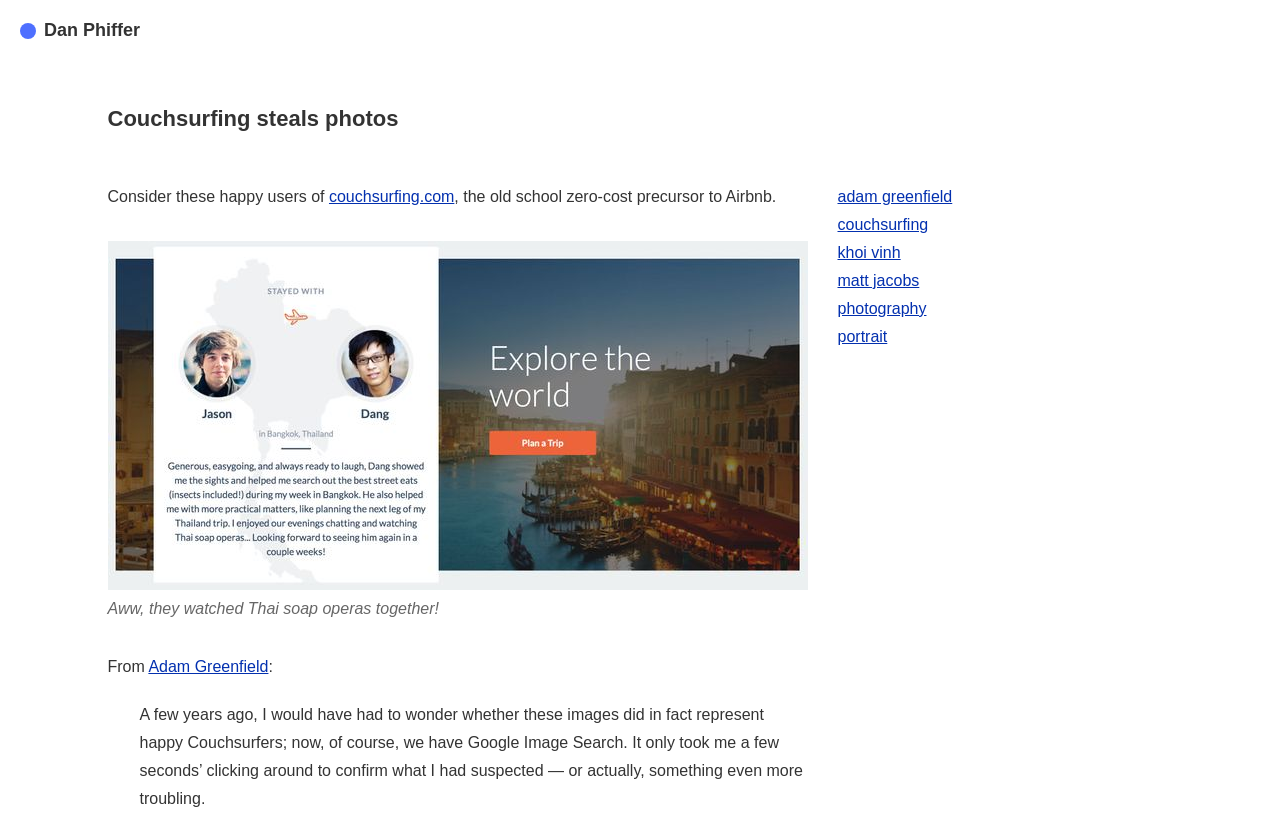Extract the bounding box coordinates for the described element: "Couchsurfing". The coordinates should be represented as four float numbers between 0 and 1: [left, top, right, bottom].

[0.654, 0.259, 0.725, 0.28]